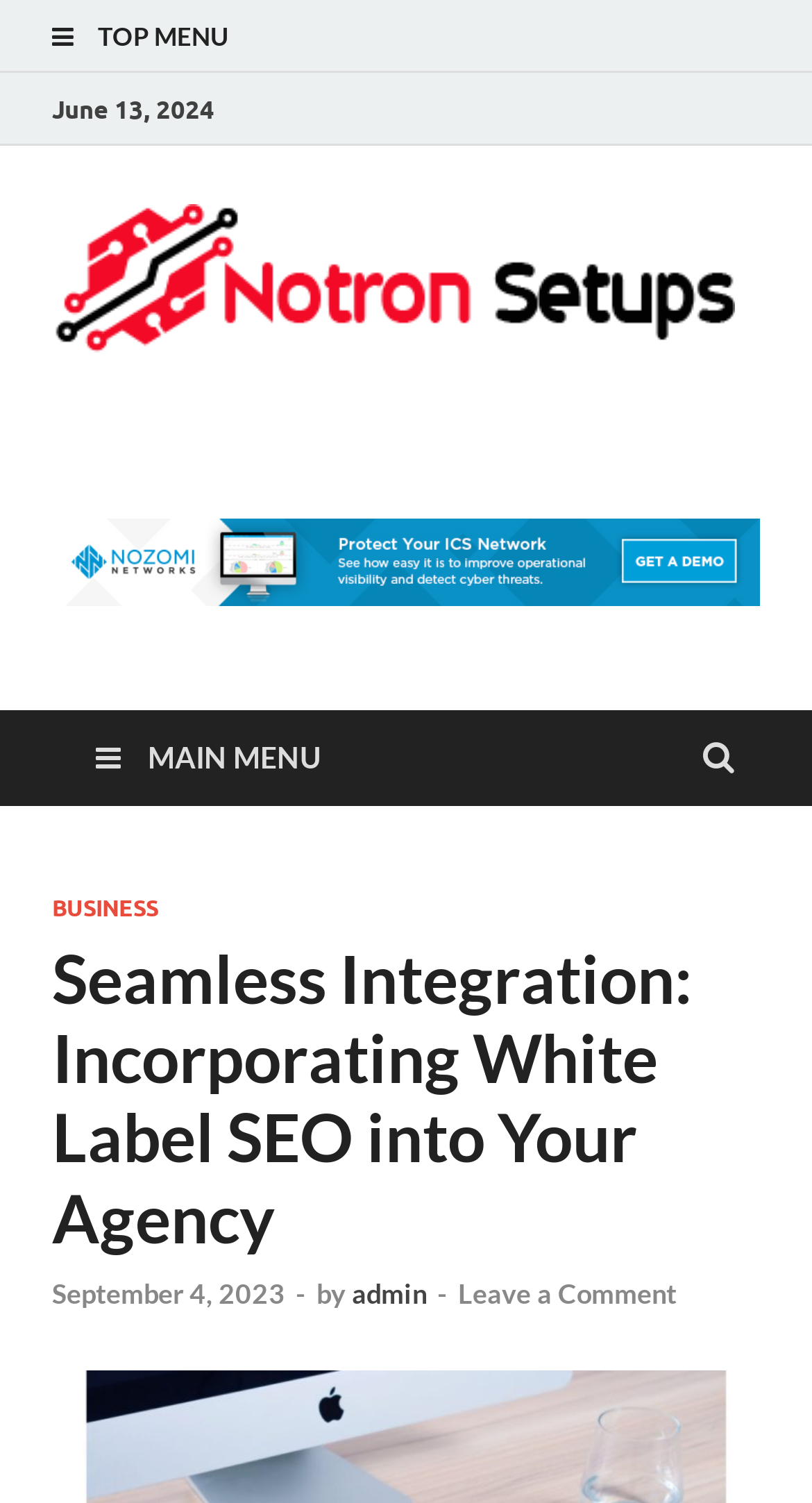Find the bounding box of the UI element described as follows: "September 4, 2023September 4, 2023".

[0.064, 0.849, 0.351, 0.871]